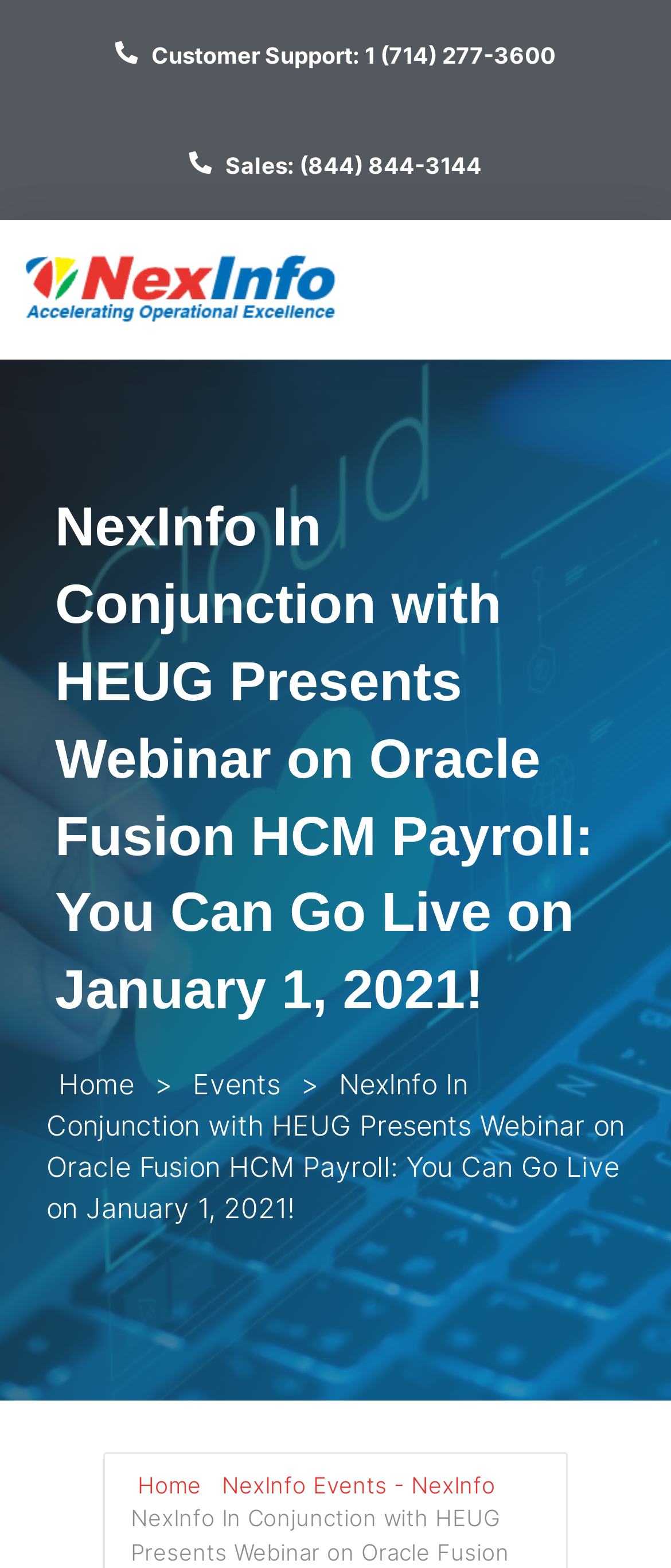Please determine the main heading text of this webpage.

NexInfo In Conjunction with HEUG Presents Webinar on Oracle Fusion HCM Payroll: You Can Go Live on January 1, 2021!